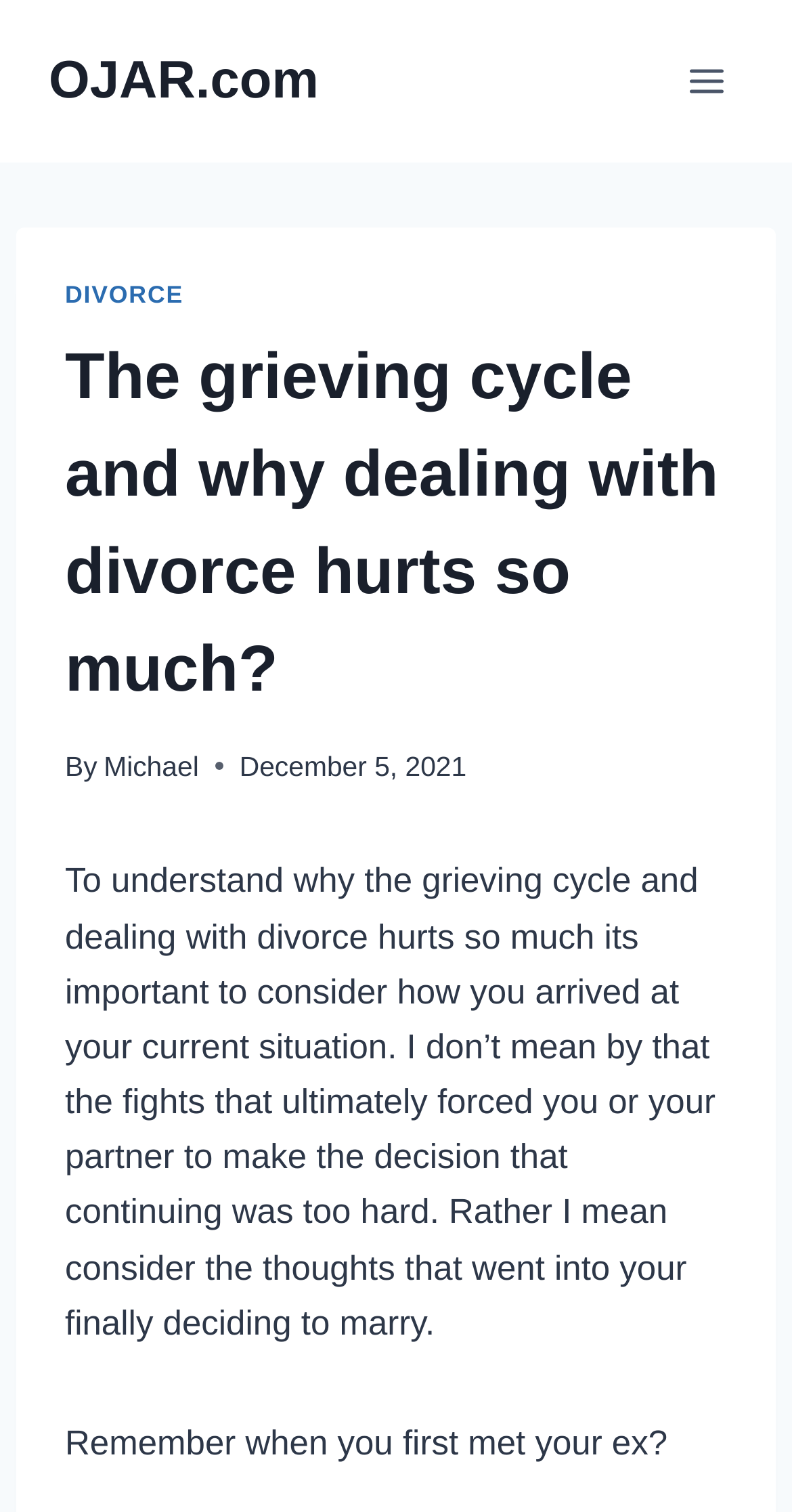Please study the image and answer the question comprehensively:
When was the current article published?

The publication date of the current article can be found by looking at the time element in the header section of the webpage, which displays 'December 5, 2021'.